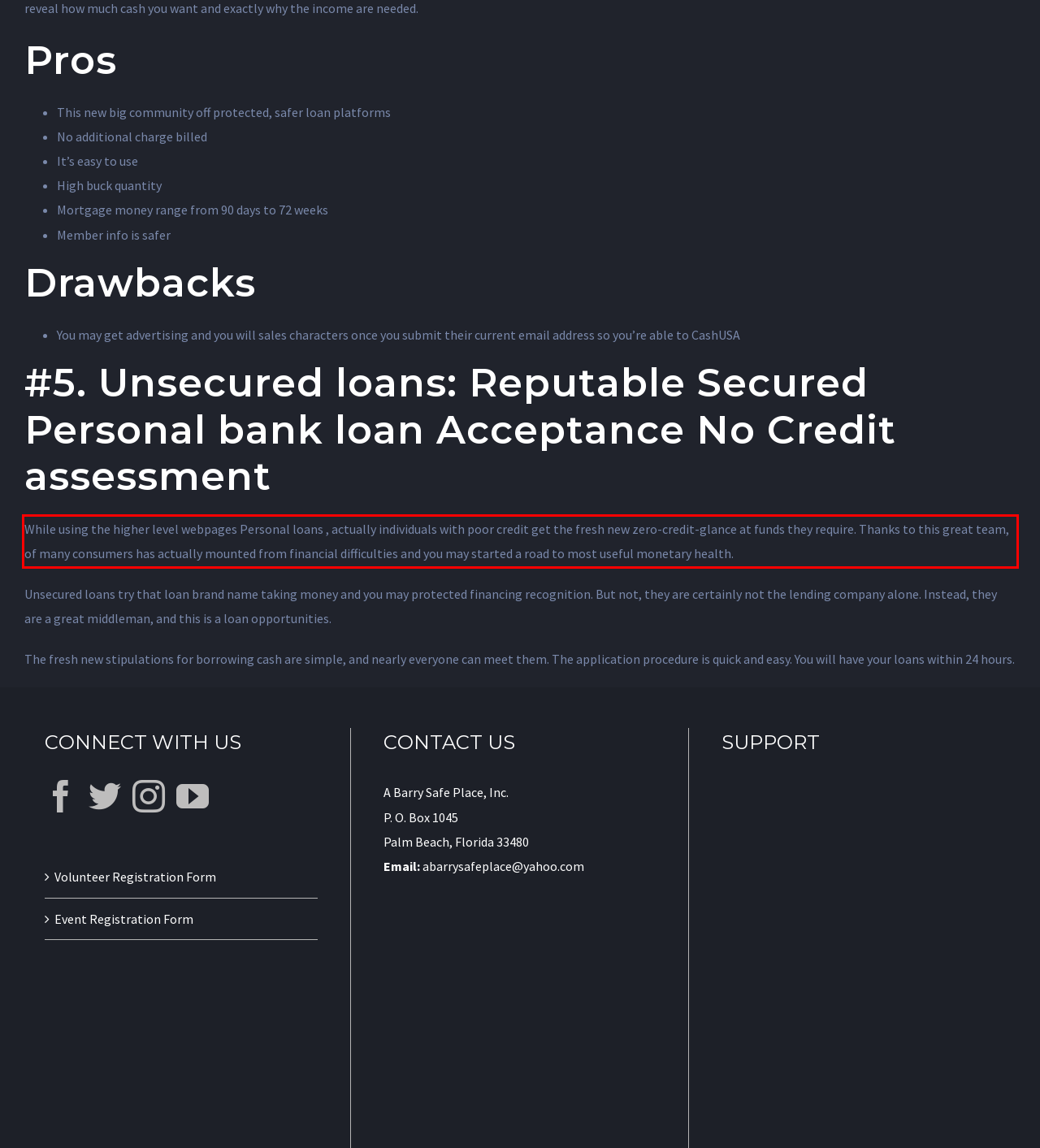In the screenshot of the webpage, find the red bounding box and perform OCR to obtain the text content restricted within this red bounding box.

While using the higher level webpages Personal loans , actually individuals with poor credit get the fresh new zero-credit-glance at funds they require. Thanks to this great team, of many consumers has actually mounted from financial difficulties and you may started a road to most useful monetary health.